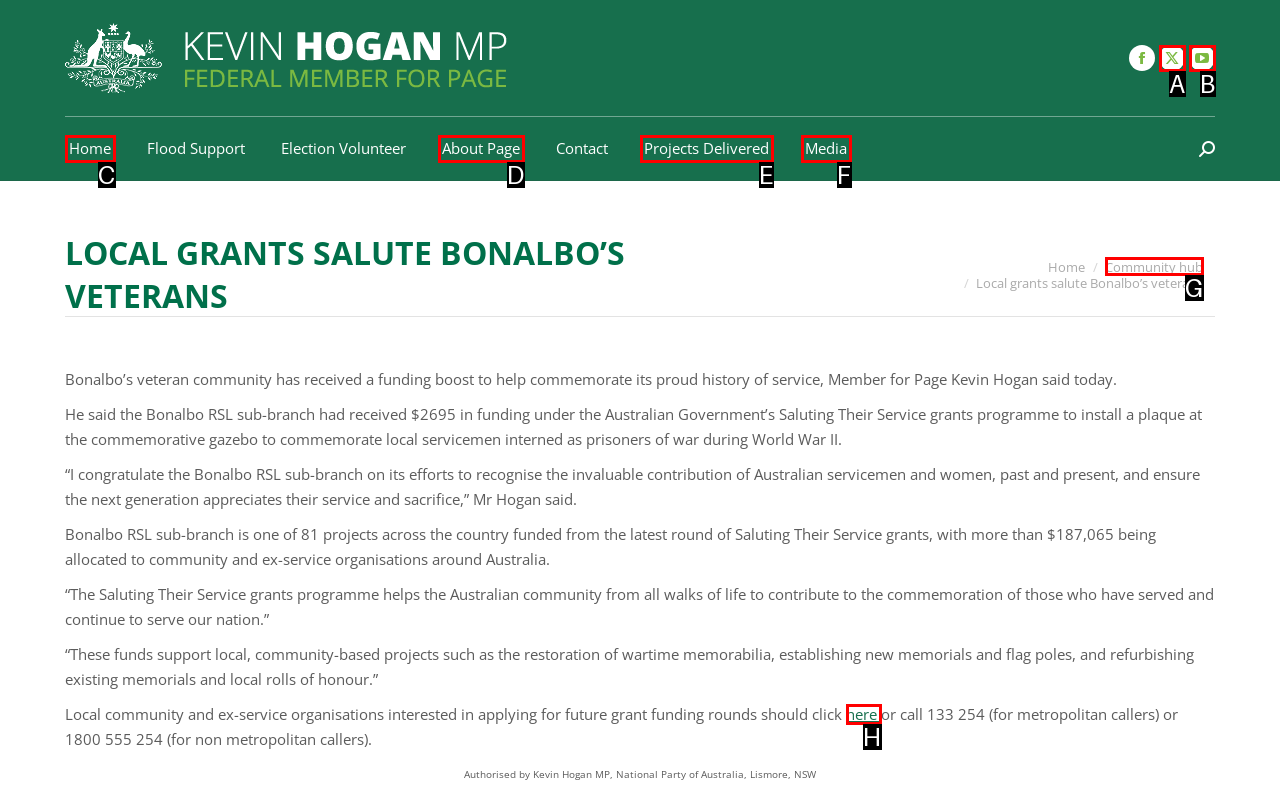Identify the HTML element that matches the description: Home
Respond with the letter of the correct option.

C